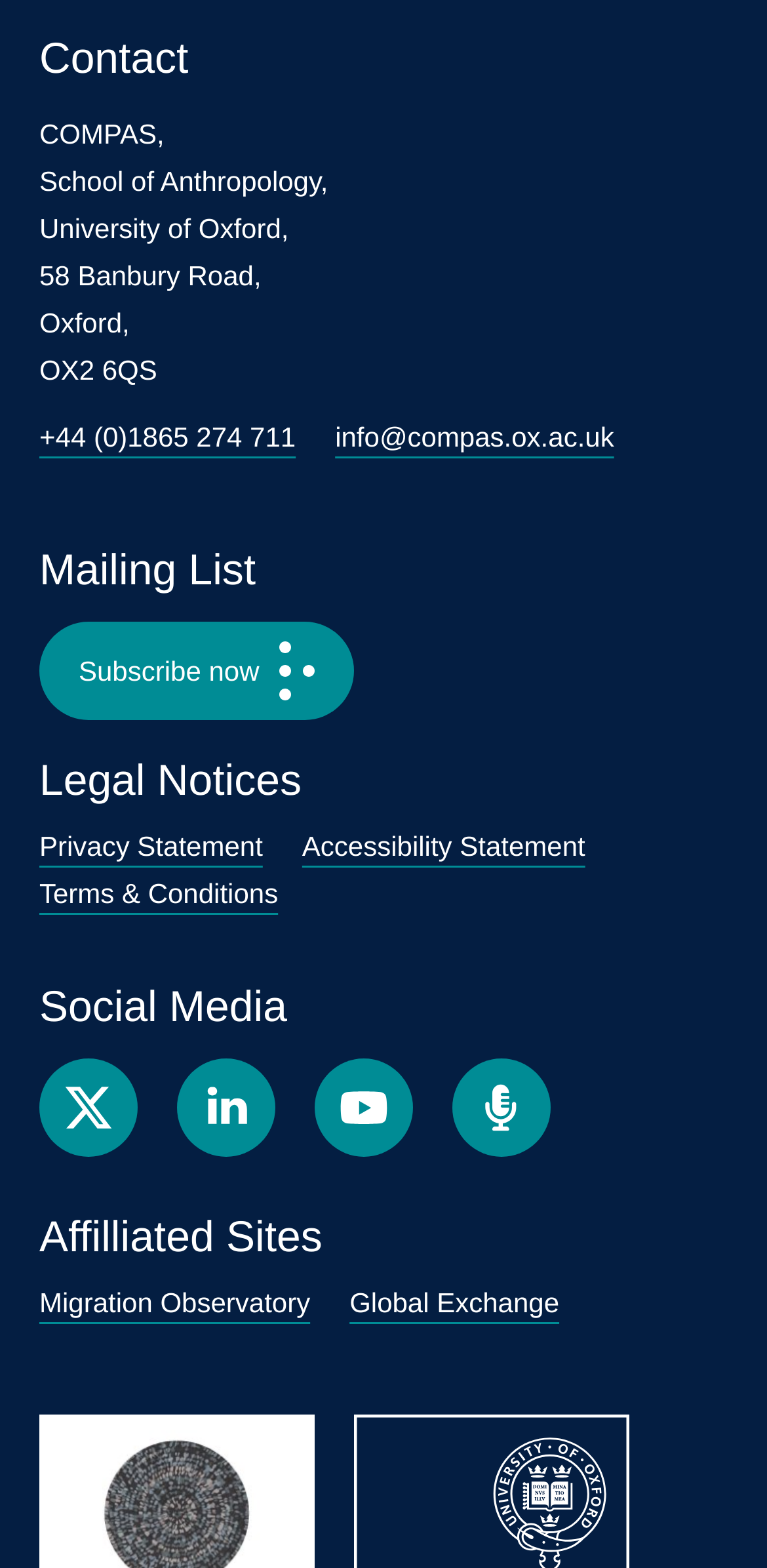Please specify the bounding box coordinates of the area that should be clicked to accomplish the following instruction: "Contact COMPAS". The coordinates should consist of four float numbers between 0 and 1, i.e., [left, top, right, bottom].

[0.051, 0.024, 0.949, 0.052]